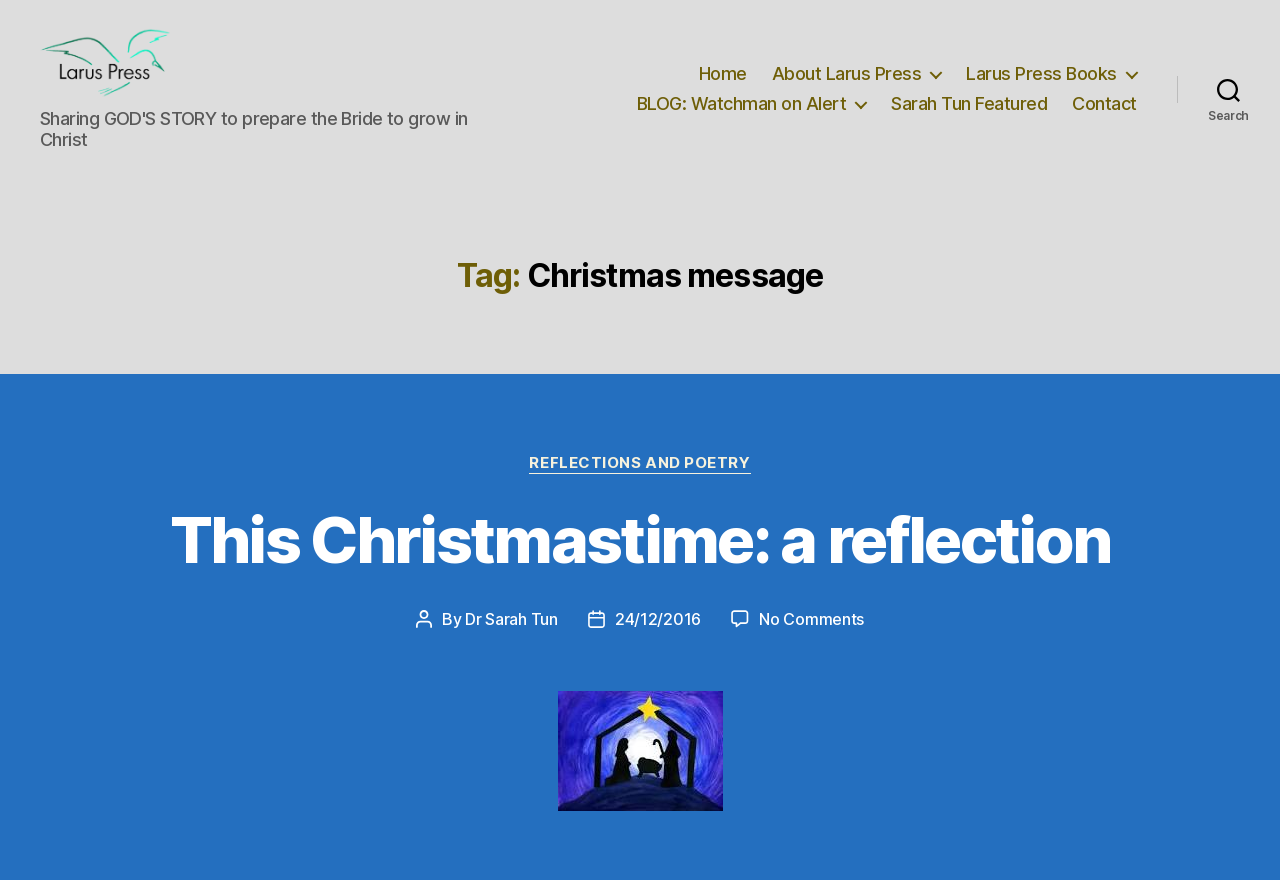What is the category of the post?
Use the screenshot to answer the question with a single word or phrase.

REFLECTIONS AND POETRY